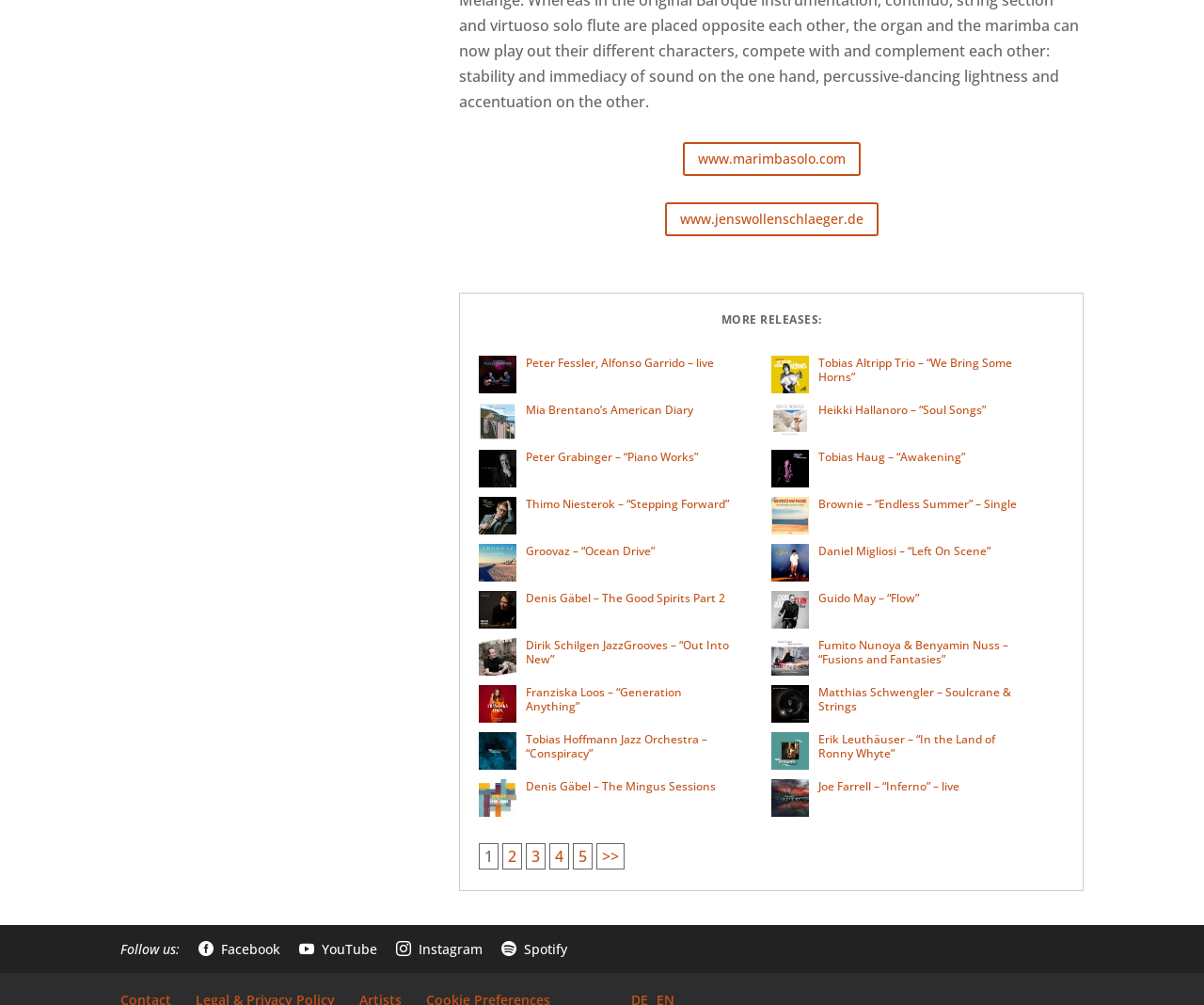Please locate the bounding box coordinates of the element that needs to be clicked to achieve the following instruction: "explore the 'Tobias Altripp Trio – “We Bring Some Horns”' album". The coordinates should be four float numbers between 0 and 1, i.e., [left, top, right, bottom].

[0.641, 0.354, 0.68, 0.401]